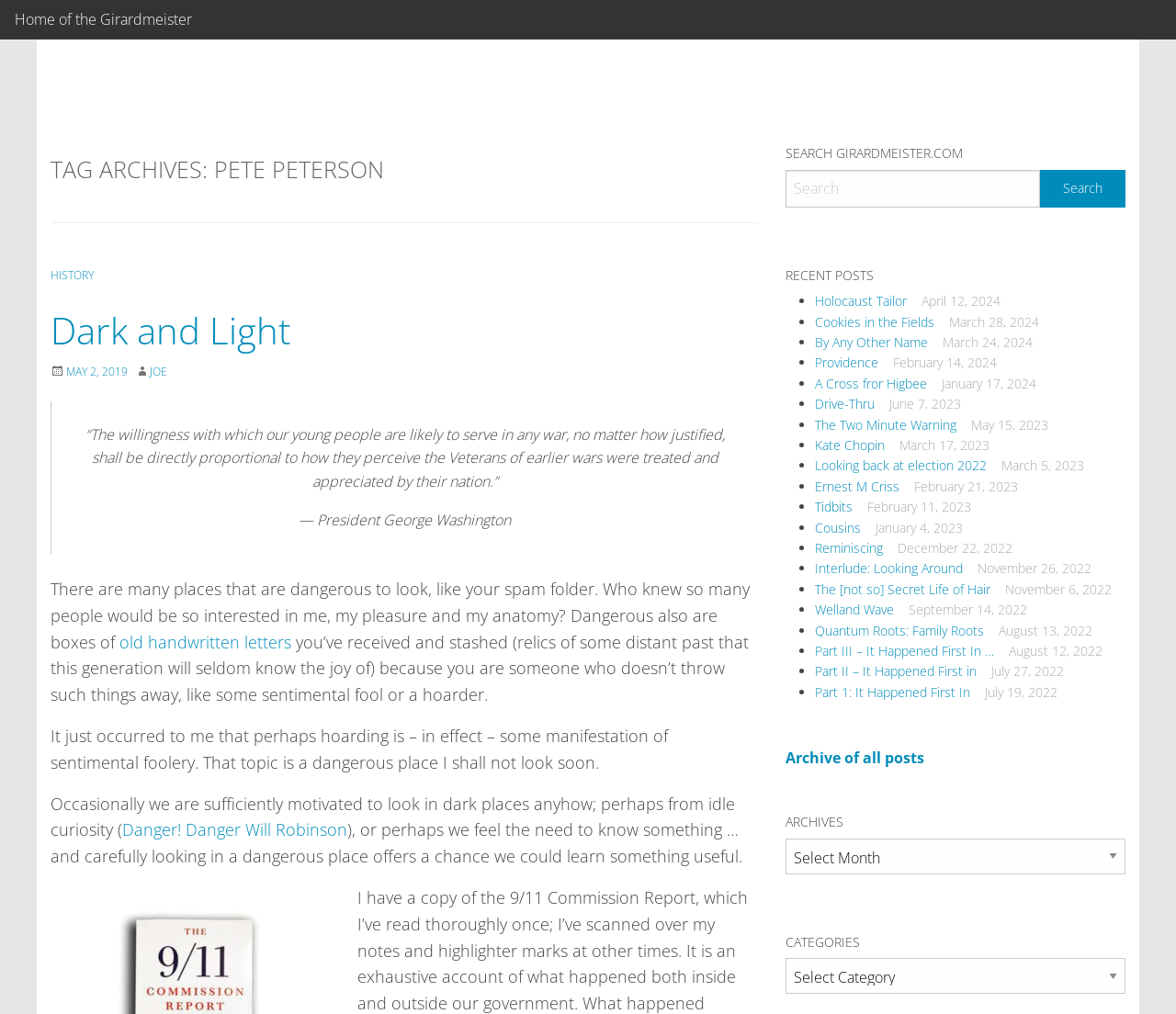Give a short answer using one word or phrase for the question:
What is the topic of the quote by President George Washington?

Veterans